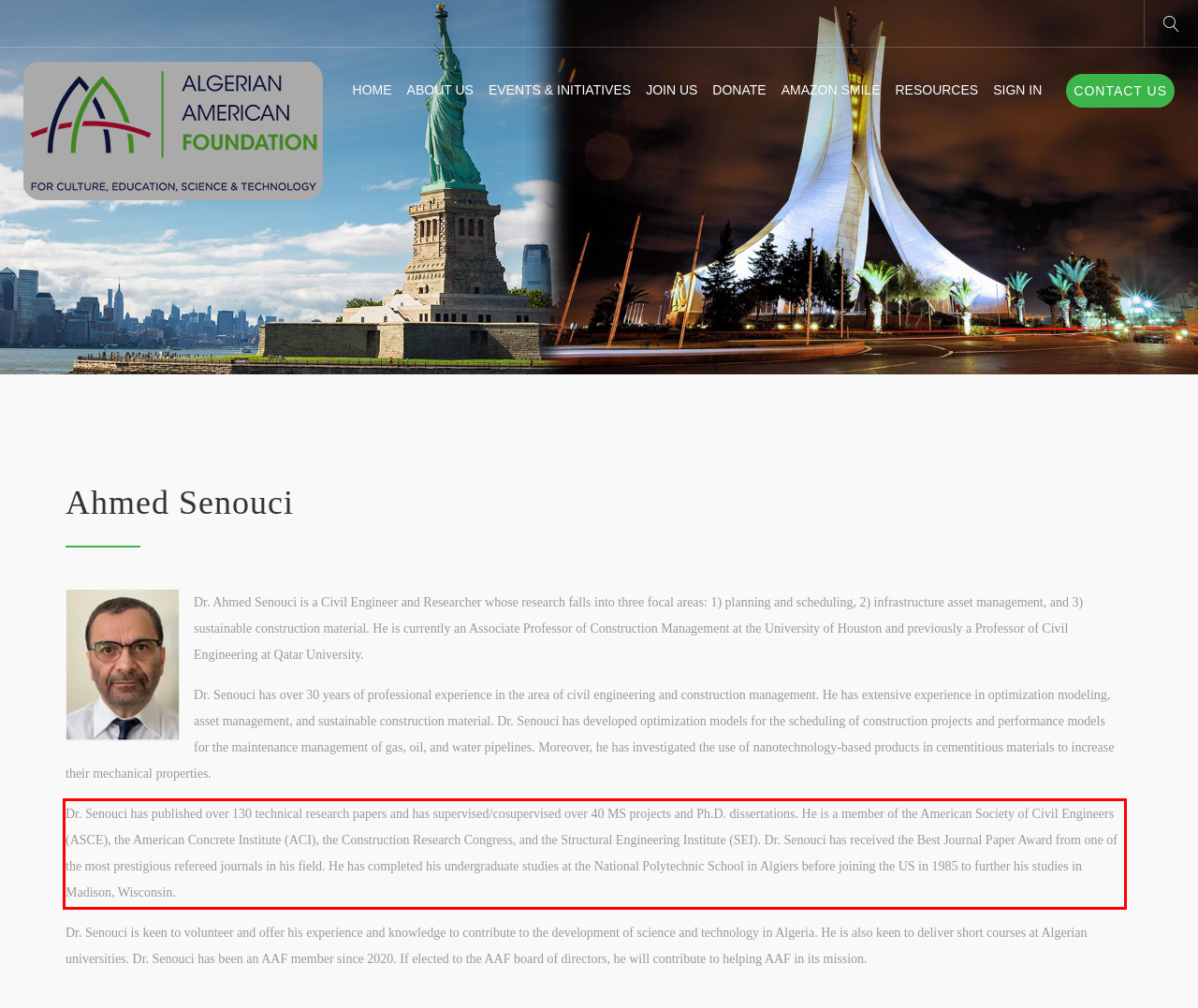Identify and transcribe the text content enclosed by the red bounding box in the given screenshot.

Dr. Senouci has published over 130 technical research papers and has supervised/cosupervised over 40 MS projects and Ph.D. dissertations. He is a member of the American Society of Civil Engineers (ASCE), the American Concrete Institute (ACI), the Construction Research Congress, and the Structural Engineering Institute (SEI). Dr. Senouci has received the Best Journal Paper Award from one of the most prestigious refereed journals in his field. He has completed his undergraduate studies at the National Polytechnic School in Algiers before joining the US in 1985 to further his studies in Madison, Wisconsin.